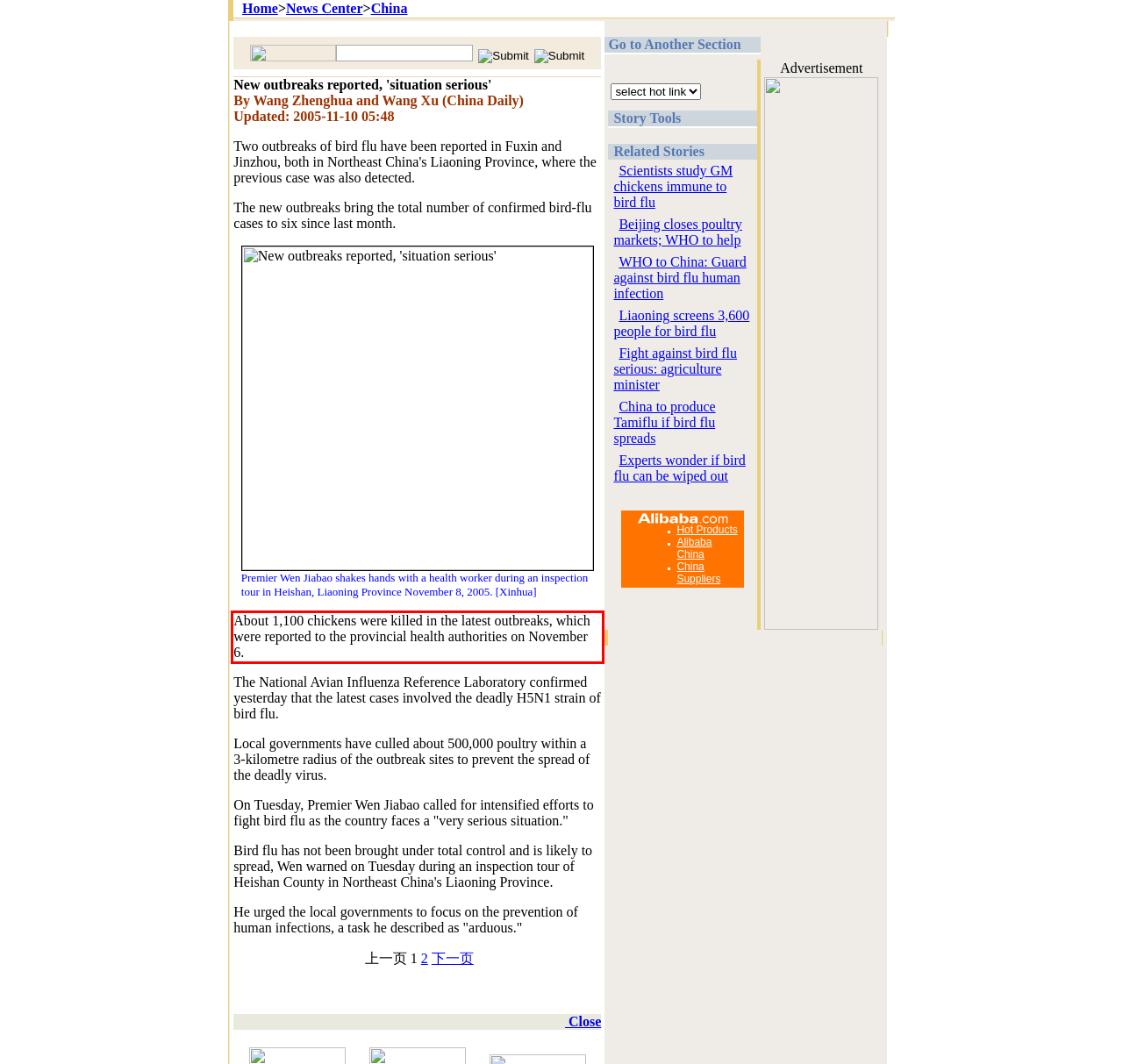Please perform OCR on the text content within the red bounding box that is highlighted in the provided webpage screenshot.

About 1,100 chickens were killed in the latest outbreaks, which were reported to the provincial health authorities on November 6.